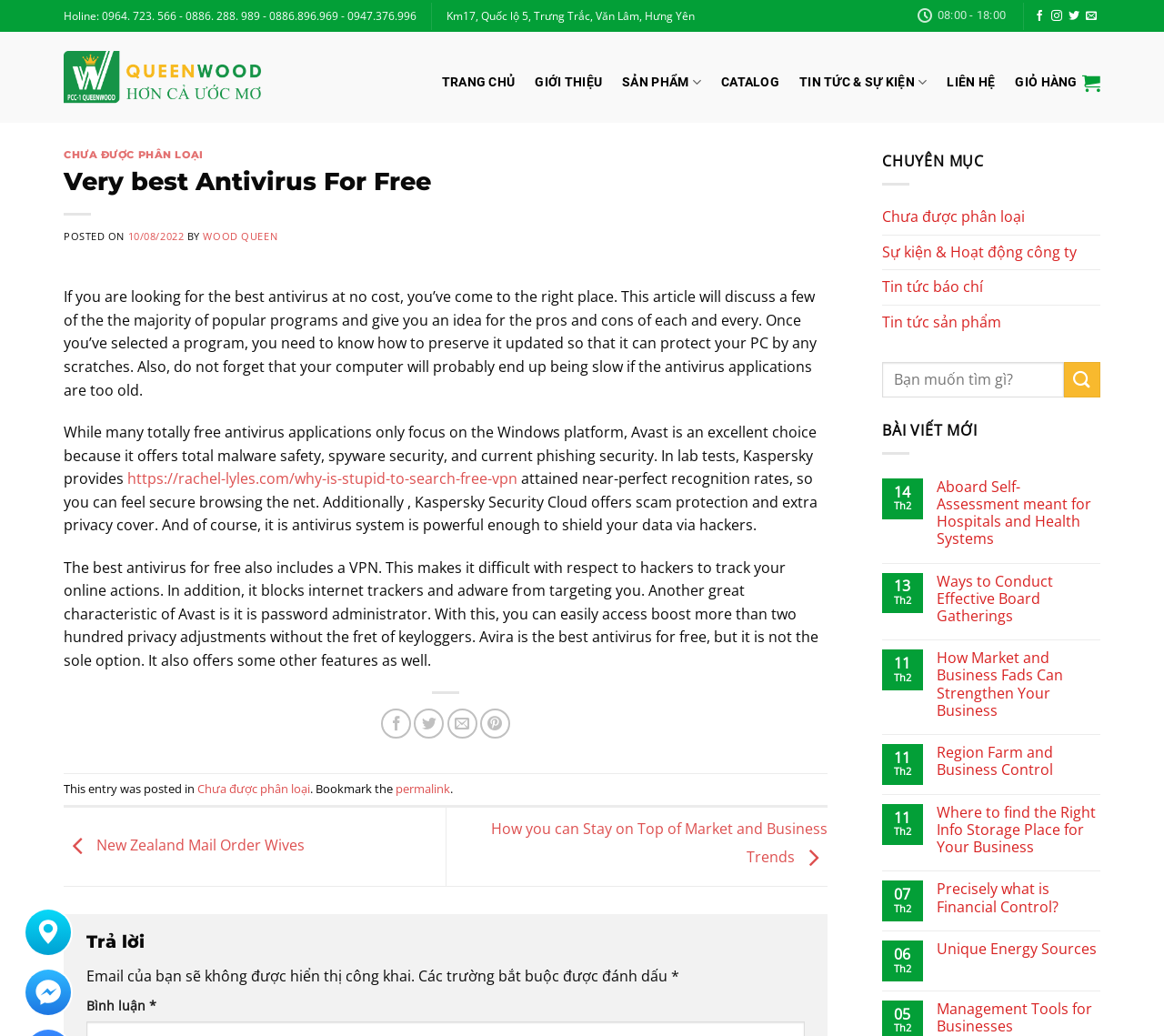Find the UI element described as: "08:00 - 18:00" and predict its bounding box coordinates. Ensure the coordinates are four float numbers between 0 and 1, [left, top, right, bottom].

[0.789, 0.002, 0.864, 0.029]